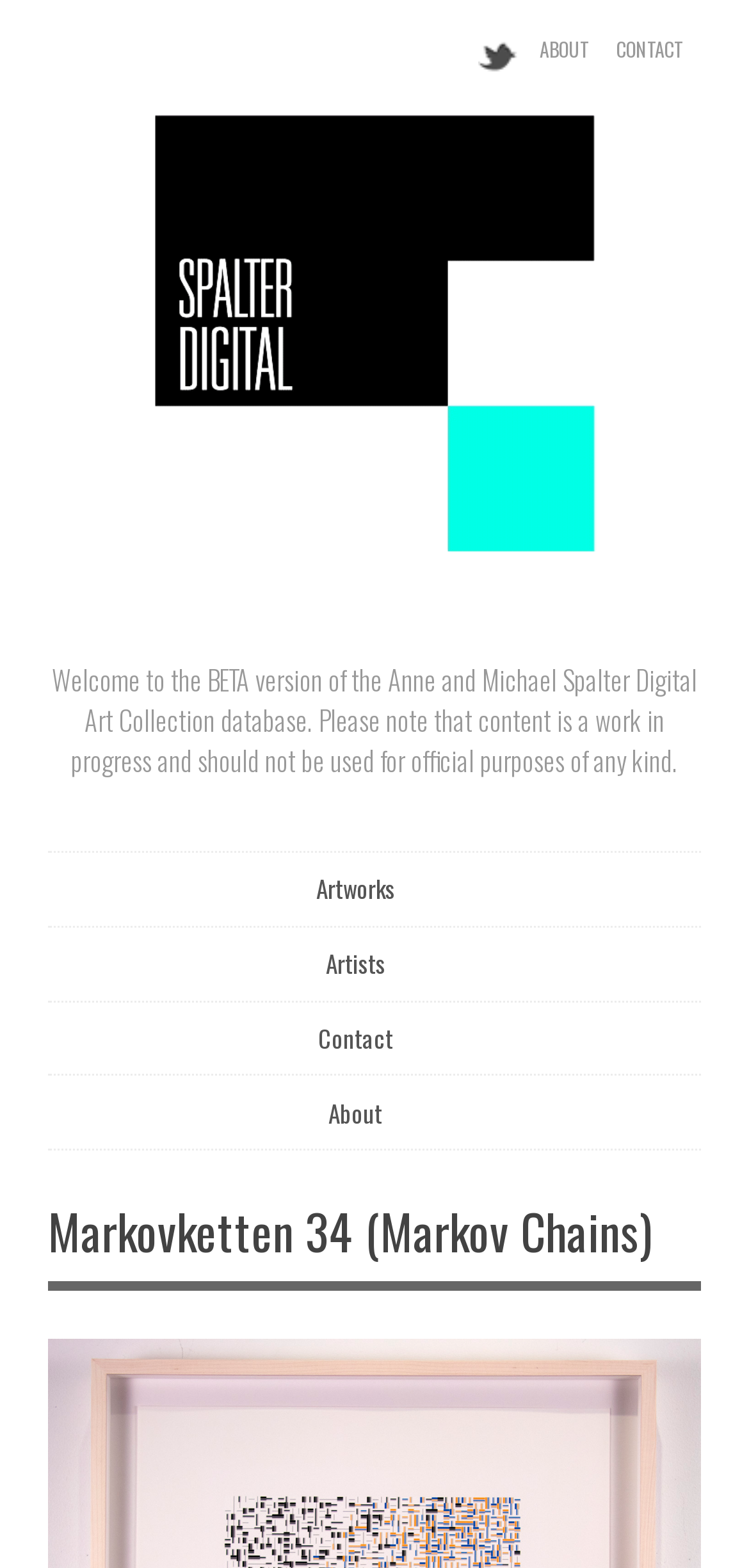What is the name of the digital art collection?
Could you give a comprehensive explanation in response to this question?

I found the name of the digital art collection in the heading element, which is 'The Anne + Michael Spalter Digital Art Collection'. This heading is also a link, and it is located at the top of the webpage.